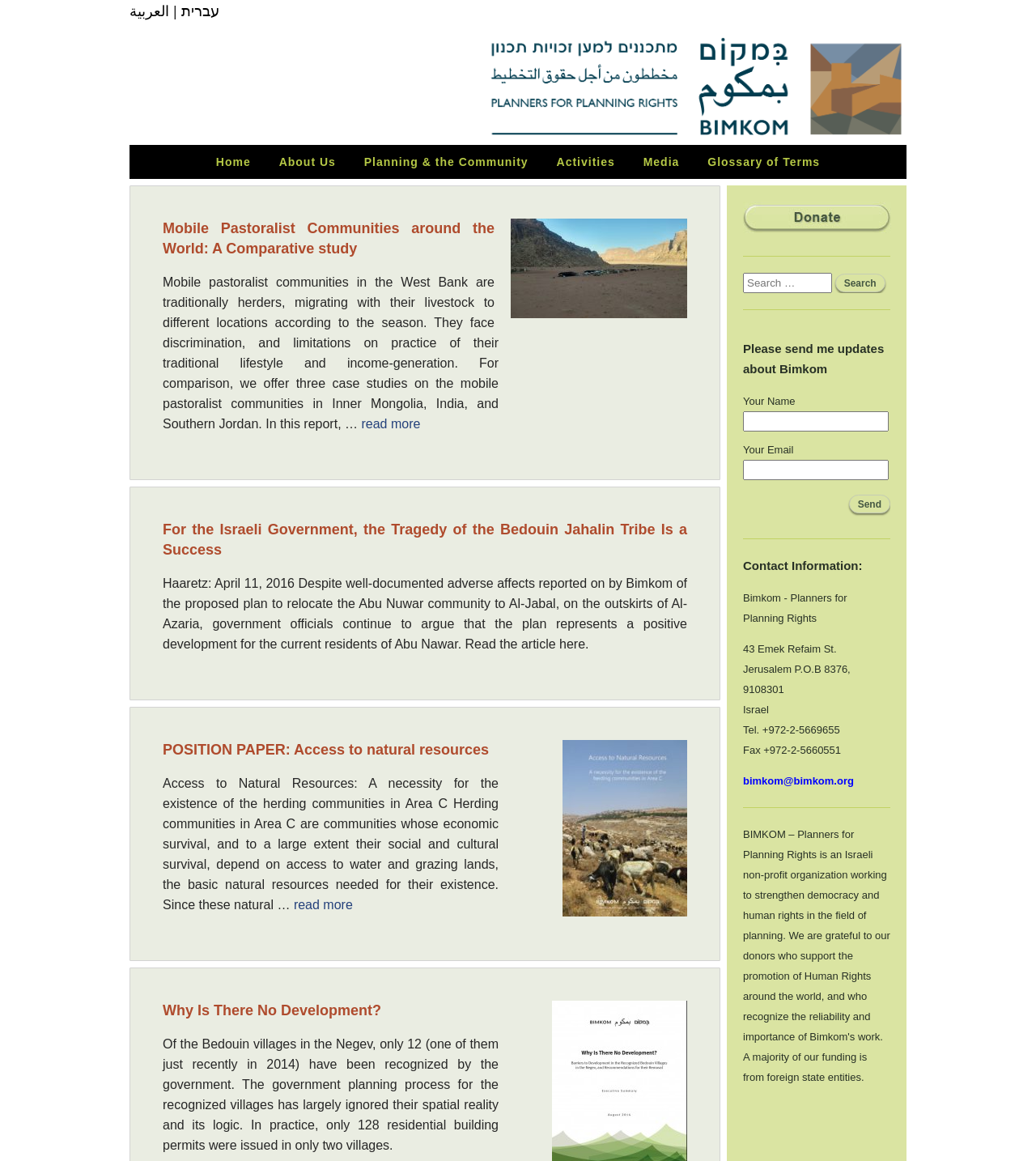Identify the bounding box of the UI element that matches this description: "Why Is There No Development?".

[0.157, 0.863, 0.368, 0.877]